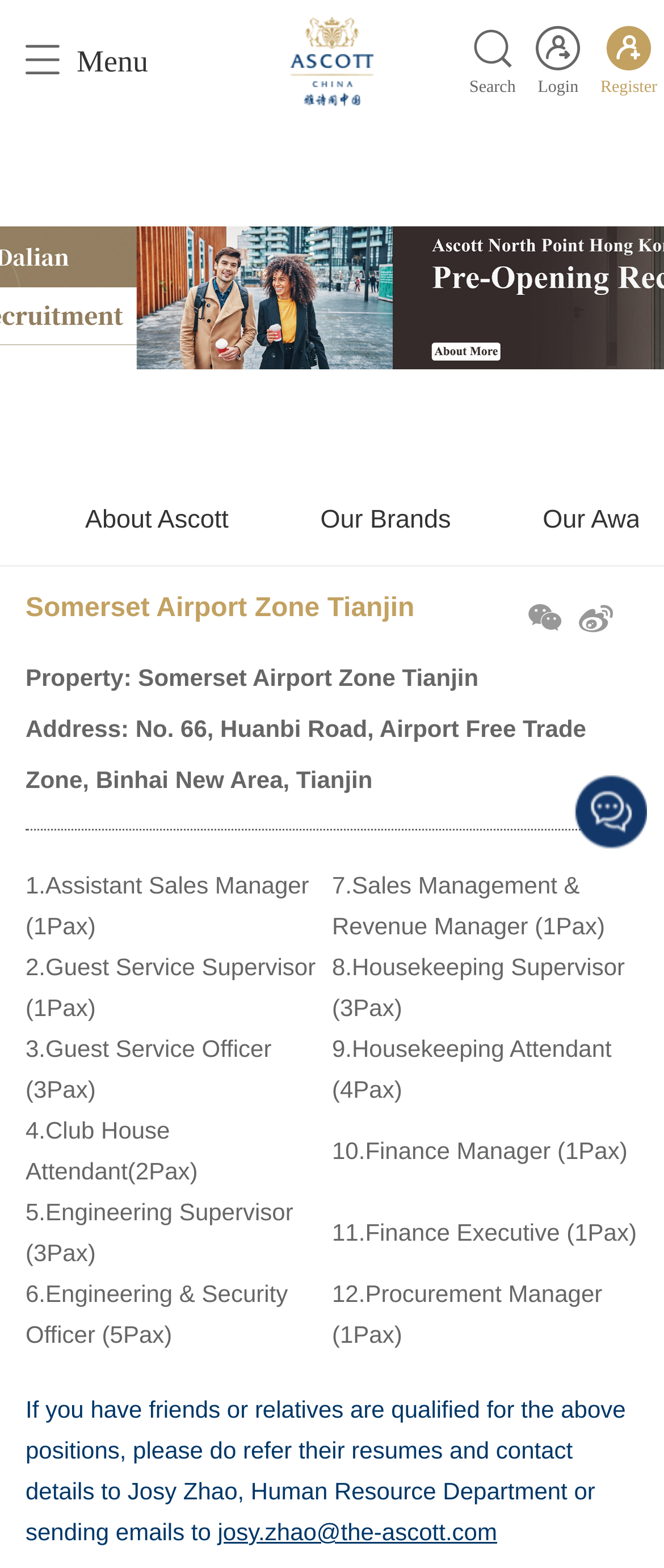Please identify the bounding box coordinates of the area I need to click to accomplish the following instruction: "Register".

[0.894, 0.014, 1.0, 0.062]